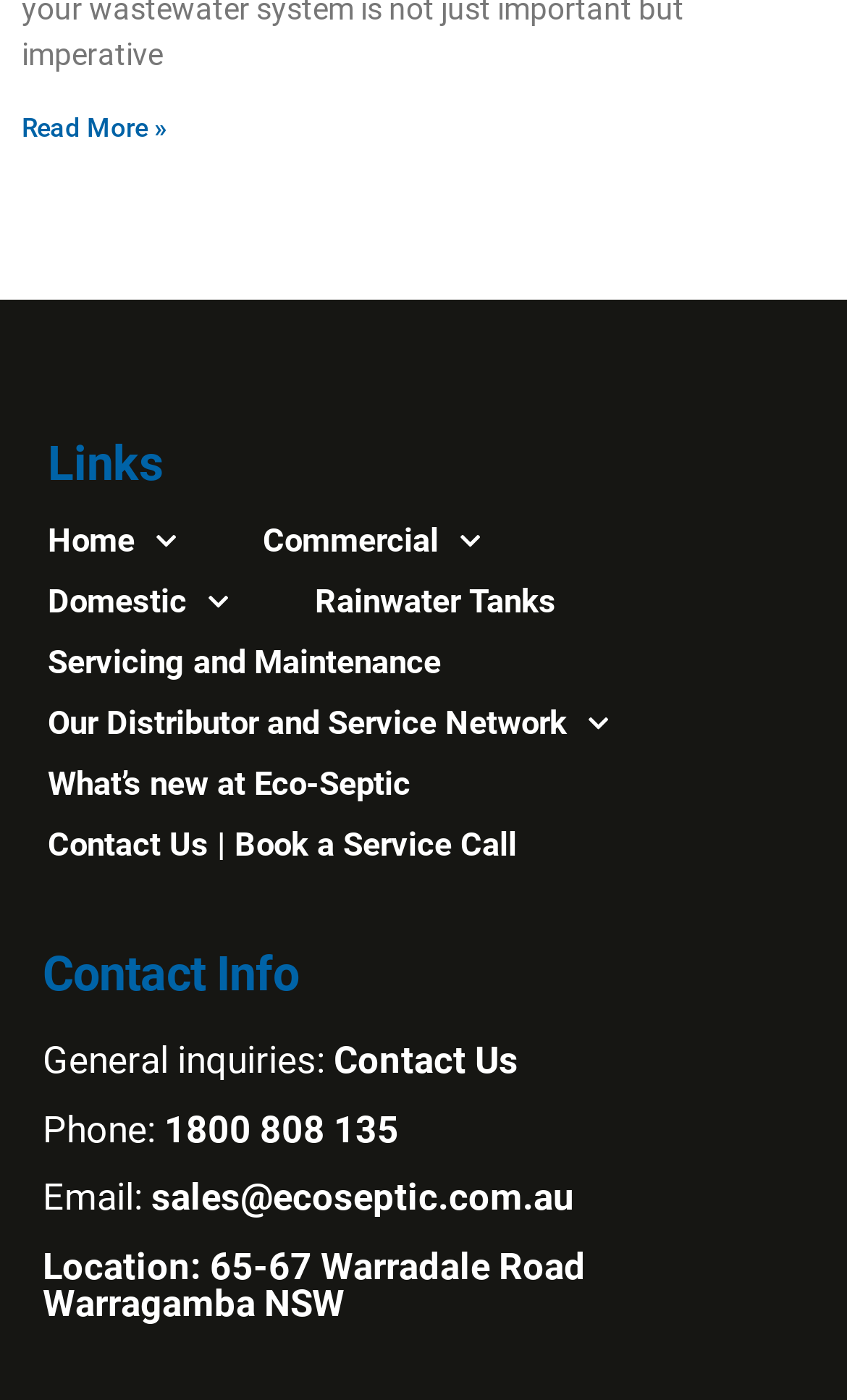Identify the bounding box coordinates for the UI element described by the following text: "Our Distributor and Service Network". Provide the coordinates as four float numbers between 0 and 1, in the format [left, top, right, bottom].

[0.005, 0.495, 0.769, 0.539]